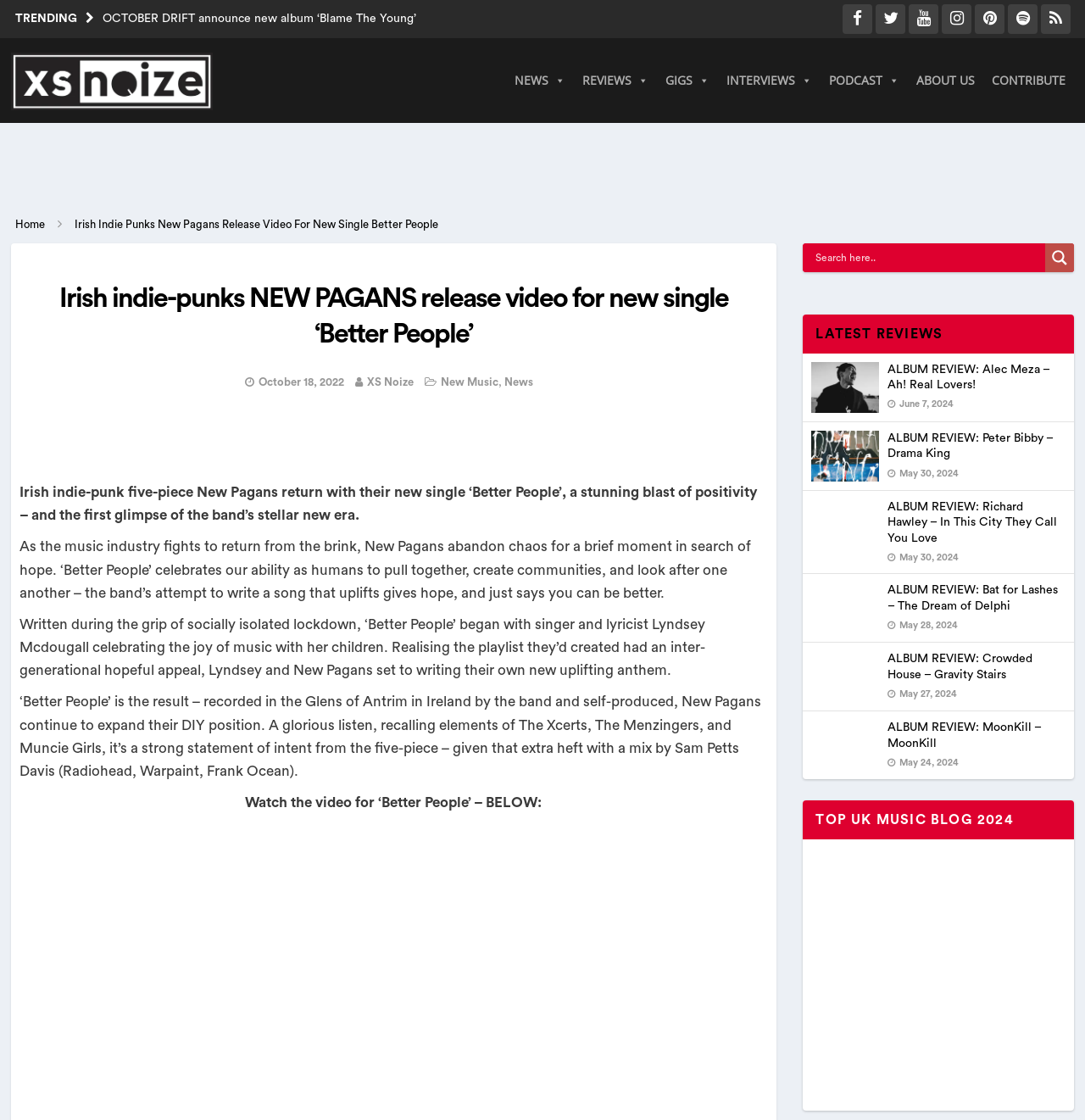What is the name of the band releasing a new single?
Make sure to answer the question with a detailed and comprehensive explanation.

The question can be answered by reading the main heading of the webpage, which states 'Irish indie-punks NEW PAGANS release video for new single ‘Better People’'.